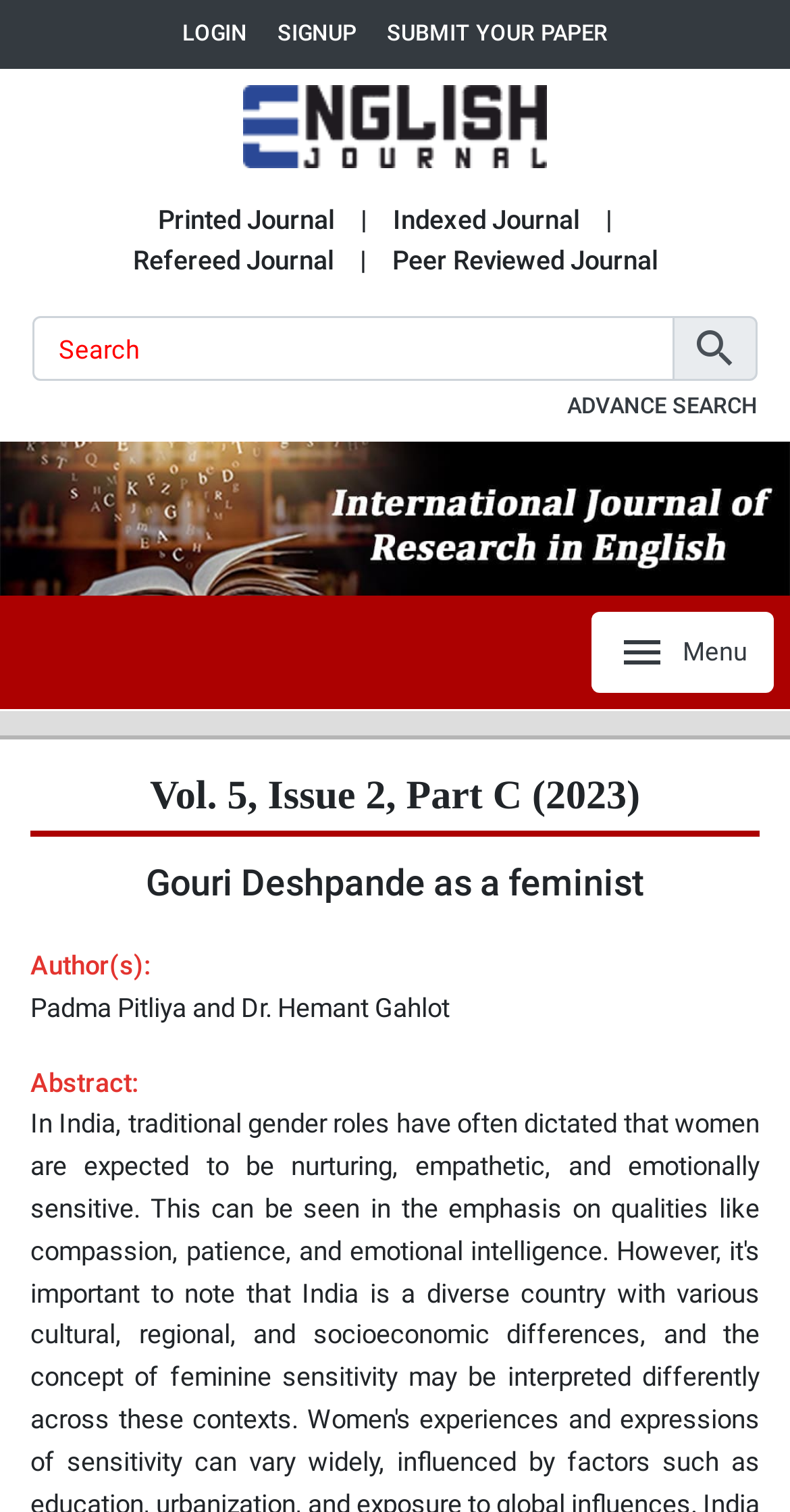Pinpoint the bounding box coordinates of the clickable element to carry out the following instruction: "login to the website."

[0.231, 0.011, 0.313, 0.034]